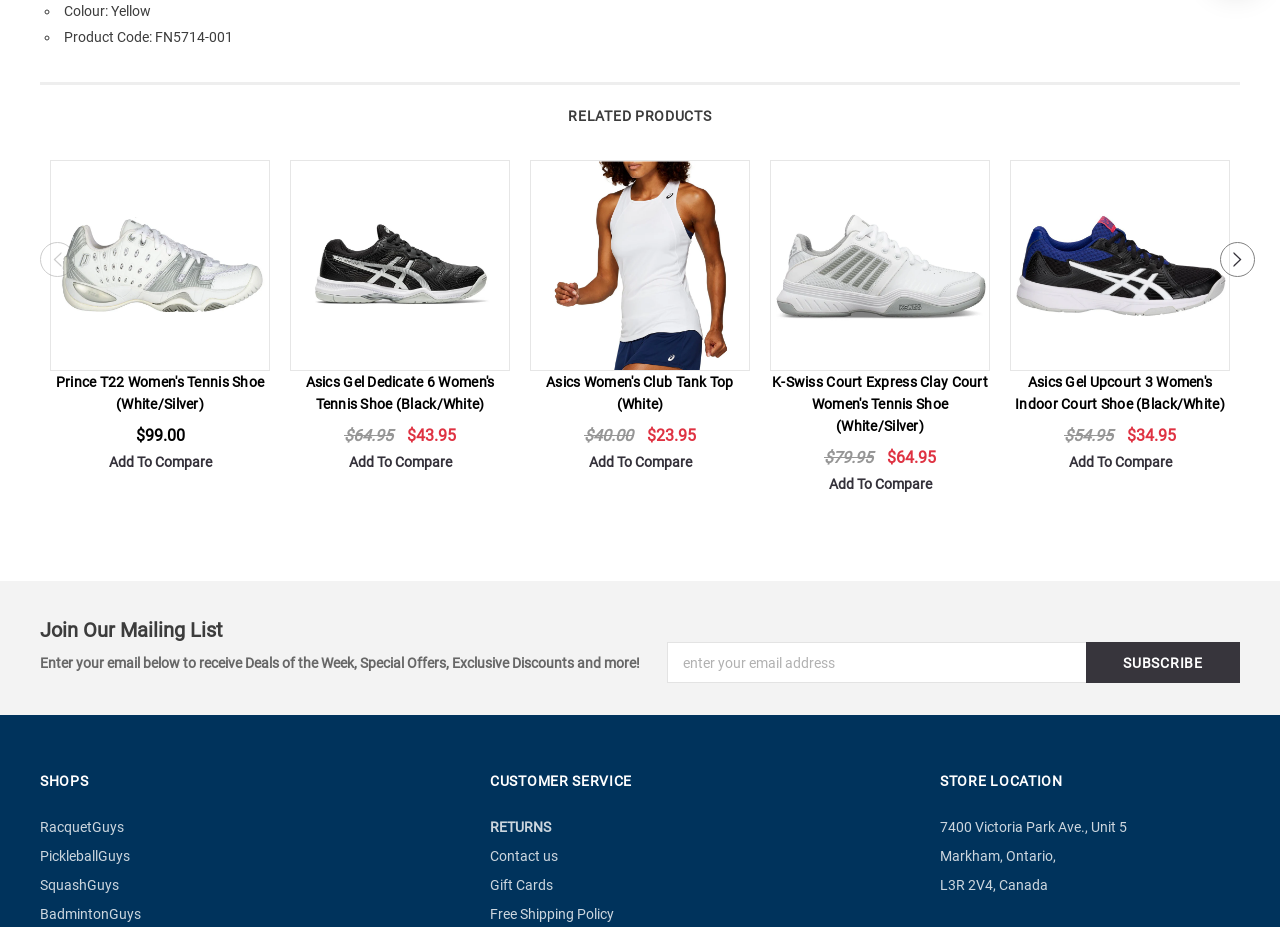Give a one-word or short phrase answer to this question: 
What is the purpose of the 'Add to Cart' button?

To add product to cart